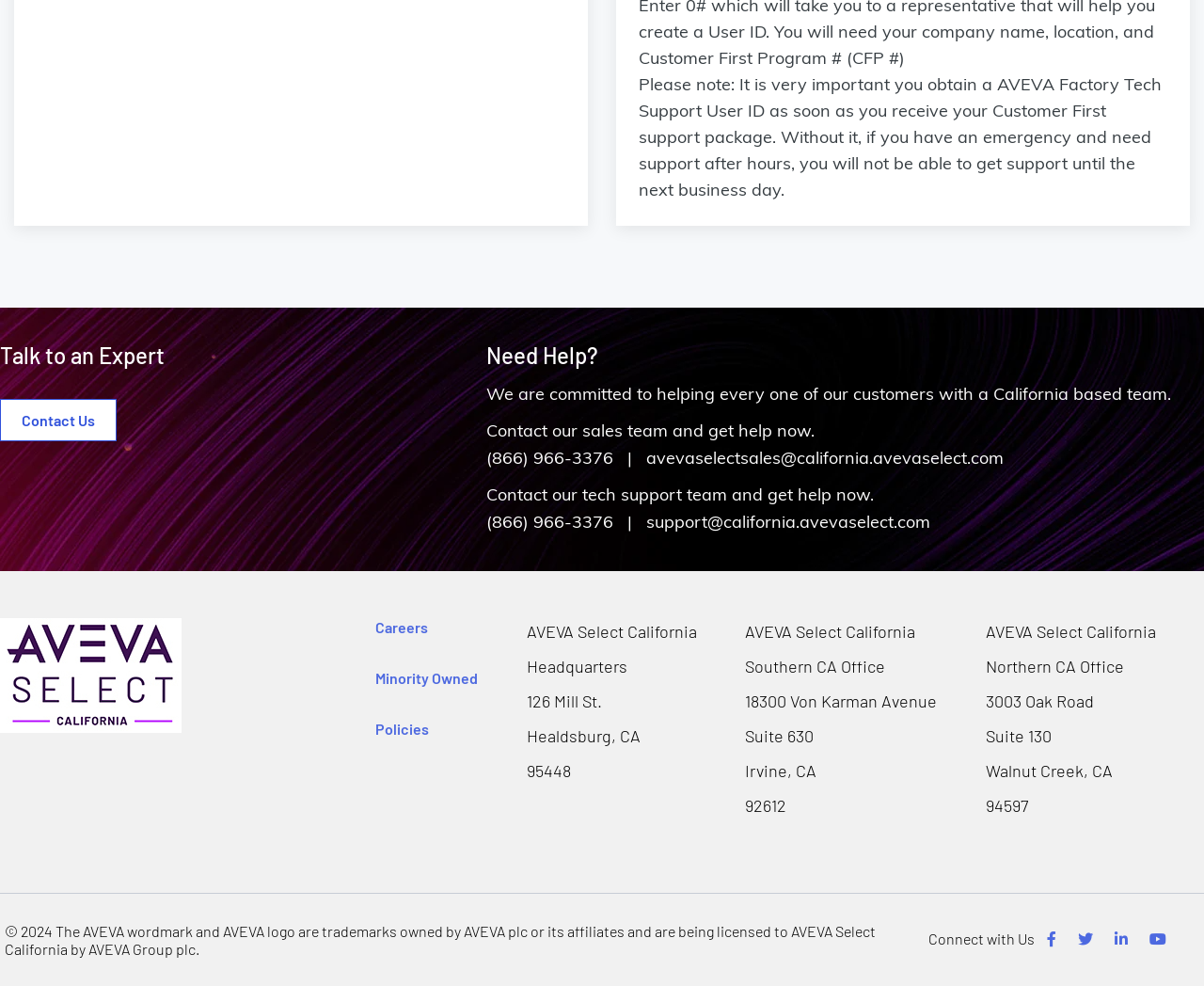Please specify the bounding box coordinates of the region to click in order to perform the following instruction: "Connect with Us on social media".

[0.771, 0.943, 0.862, 0.961]